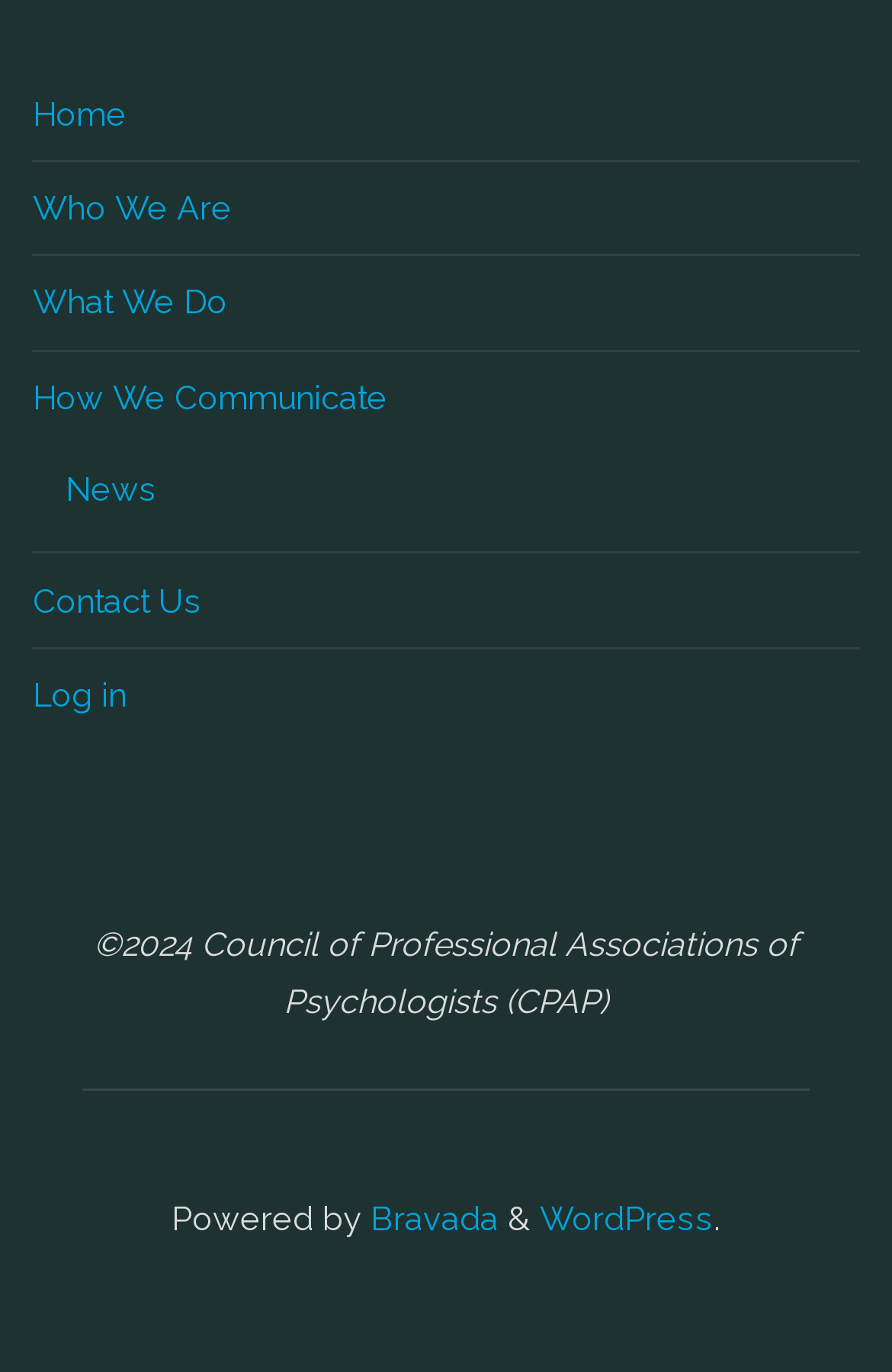Please locate the clickable area by providing the bounding box coordinates to follow this instruction: "learn about who we are".

[0.037, 0.137, 0.26, 0.165]